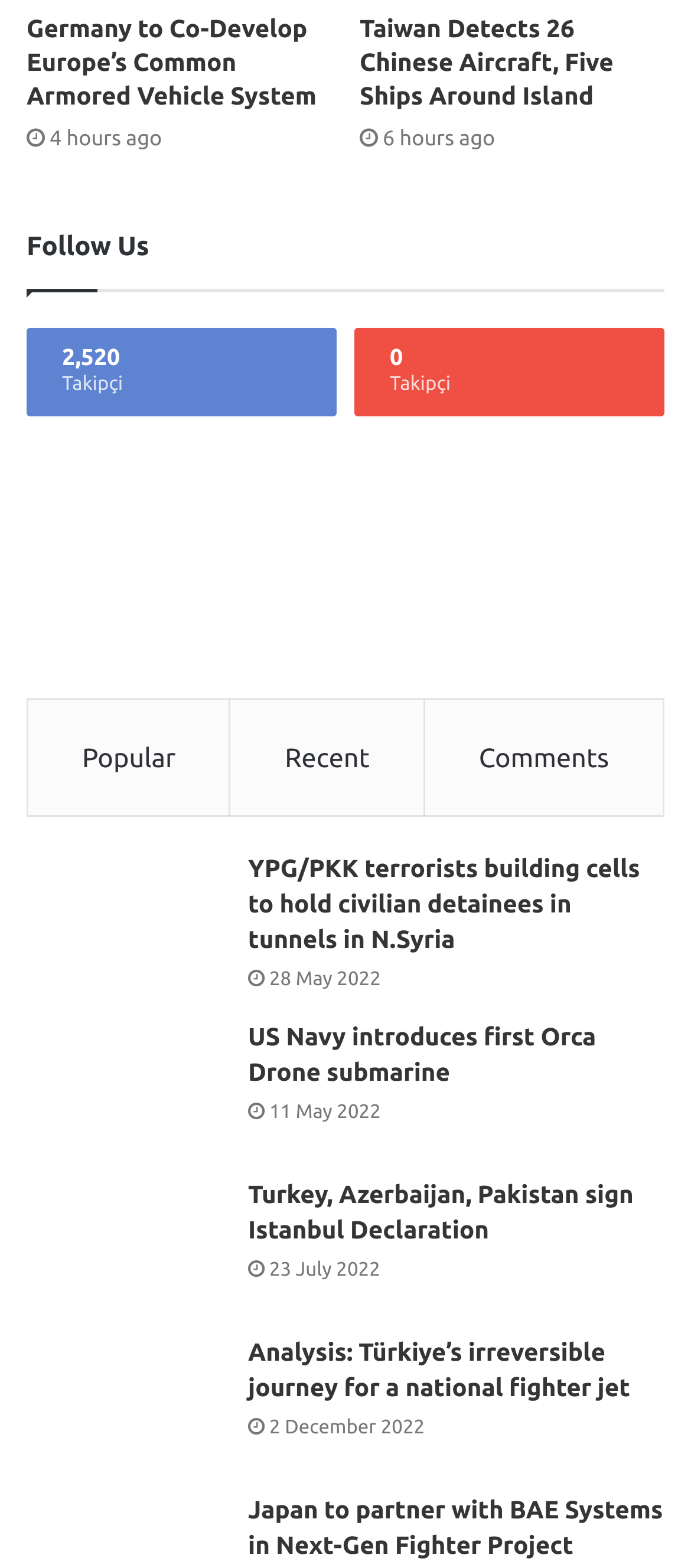How many hours ago was the newest news article posted?
Refer to the image and provide a detailed answer to the question.

I looked at the time stamp associated with the newest news article and found that it was posted 4 hours ago.